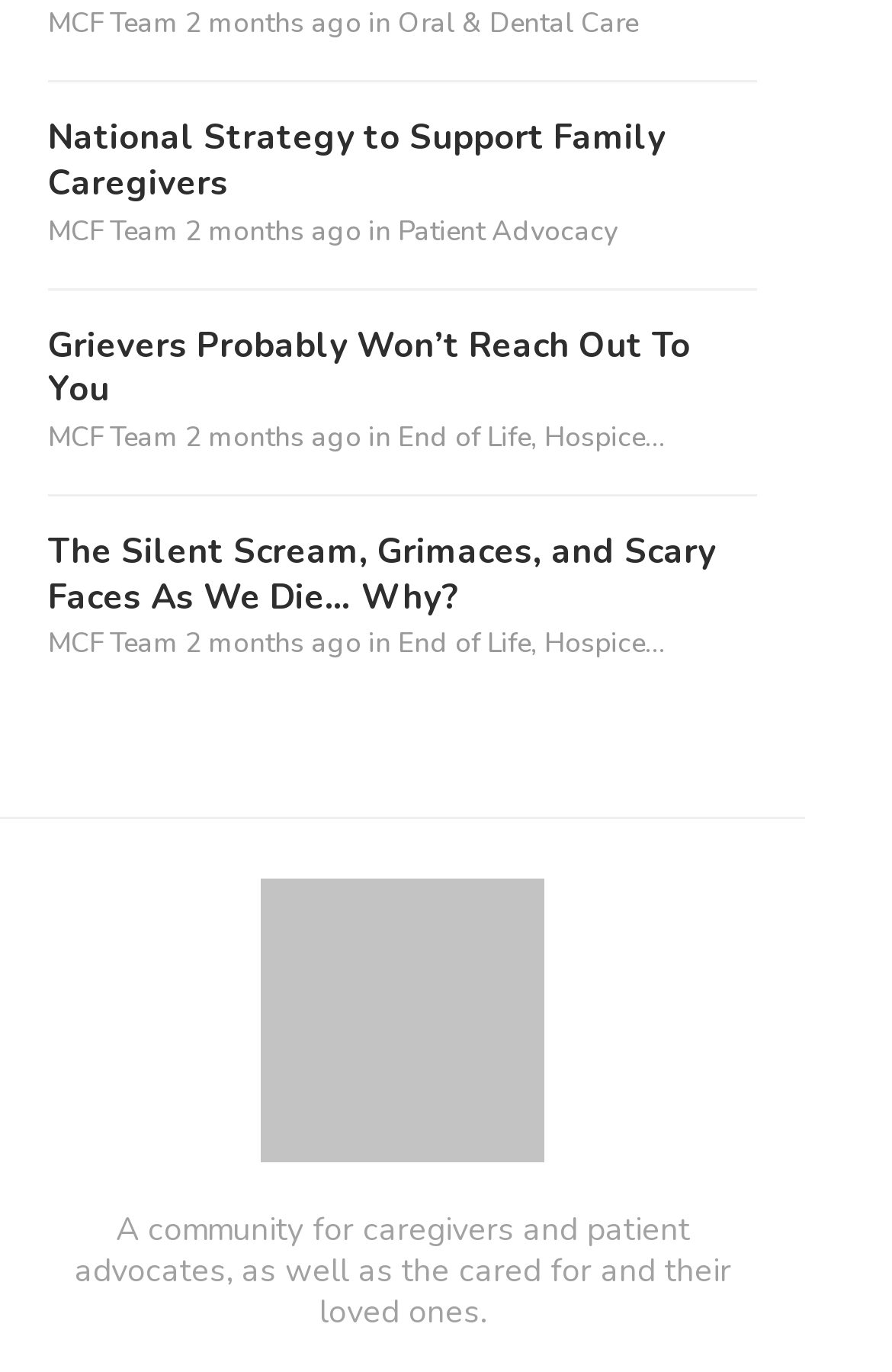What is the timeframe of the second link?
Your answer should be a single word or phrase derived from the screenshot.

2 months ago